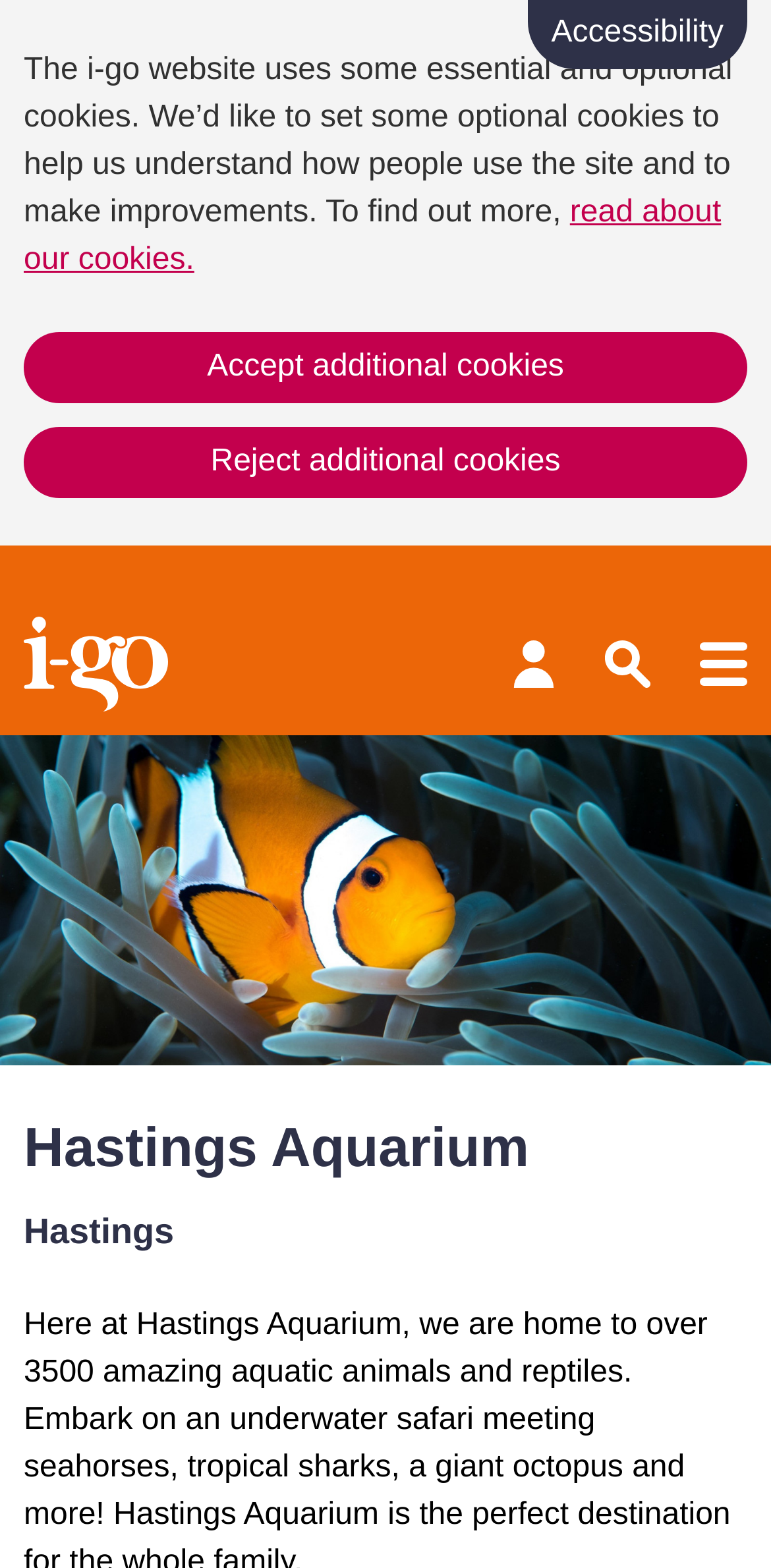Using the elements shown in the image, answer the question comprehensively: What is the location of the aquarium?

I found the answer by looking at the header section of the webpage, where it says 'Hastings' in a smaller font below 'Hastings Aquarium', indicating that it's the location of the aquarium.